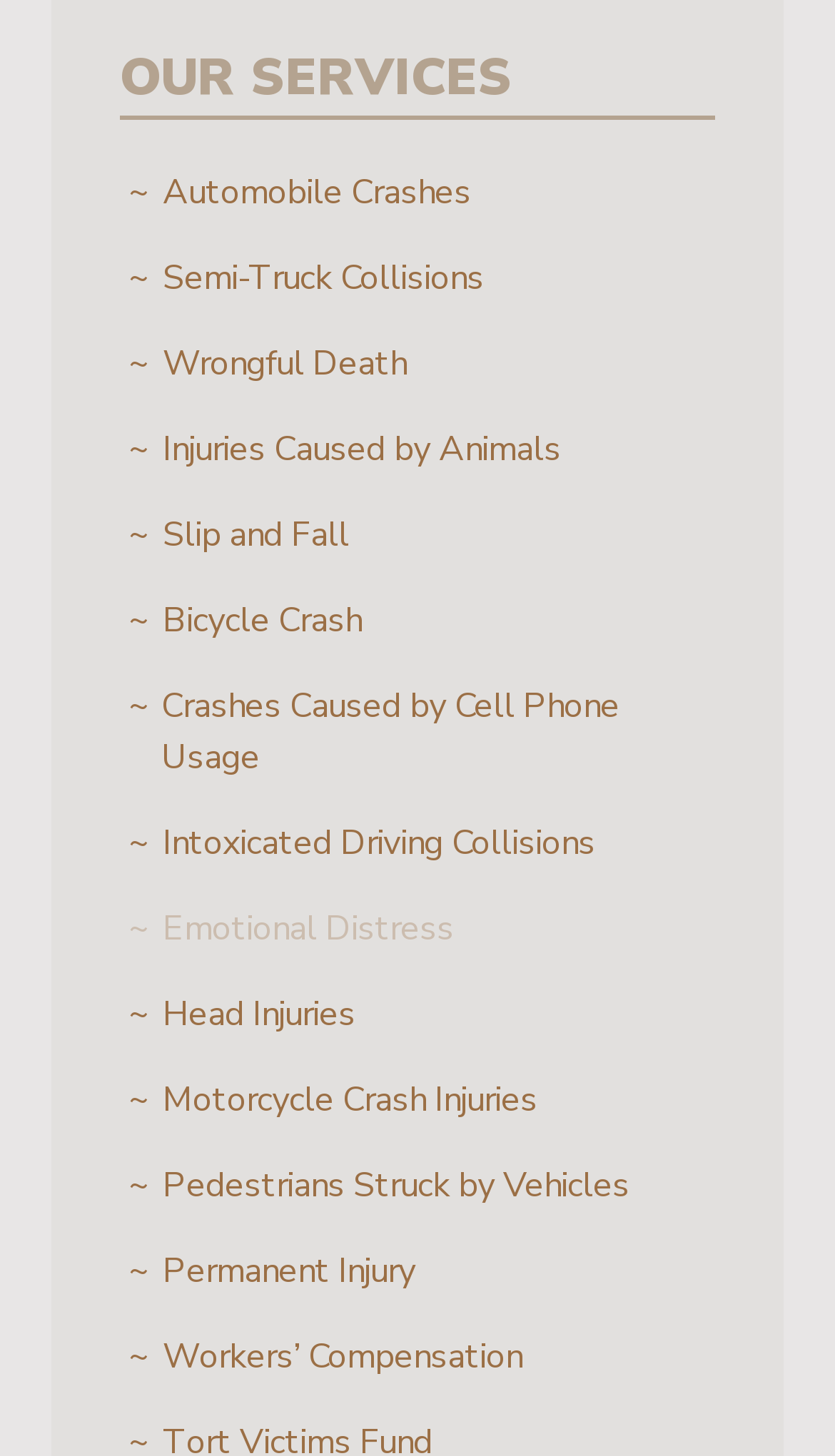How many types of crashes are listed on this webpage?
Please give a detailed and elaborate explanation in response to the question.

By counting the links provided under the 'OUR SERVICES' heading, I found that there are 9 types of crashes listed, including automobile crashes, semi-truck collisions, bicycle crash, and others.